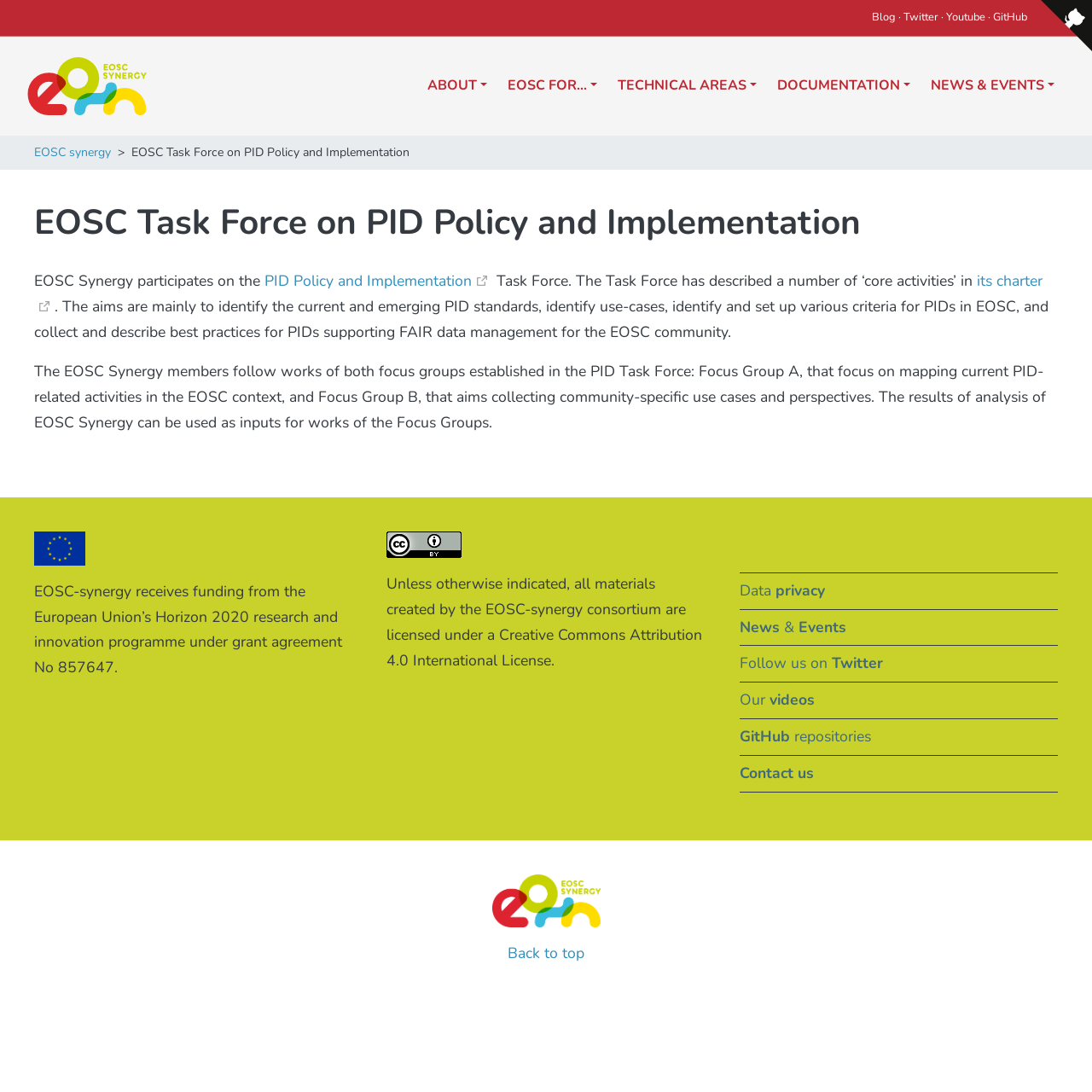What license are materials created by the EOSC-synergy consortium licensed under?
Please elaborate on the answer to the question with detailed information.

I found the answer by looking at the footer section, where it says 'Unless otherwise indicated, all materials created by the EOSC-synergy consortium are licensed under a Creative Commons Attribution 4.0 International License.' This explicitly states the license used by the consortium.